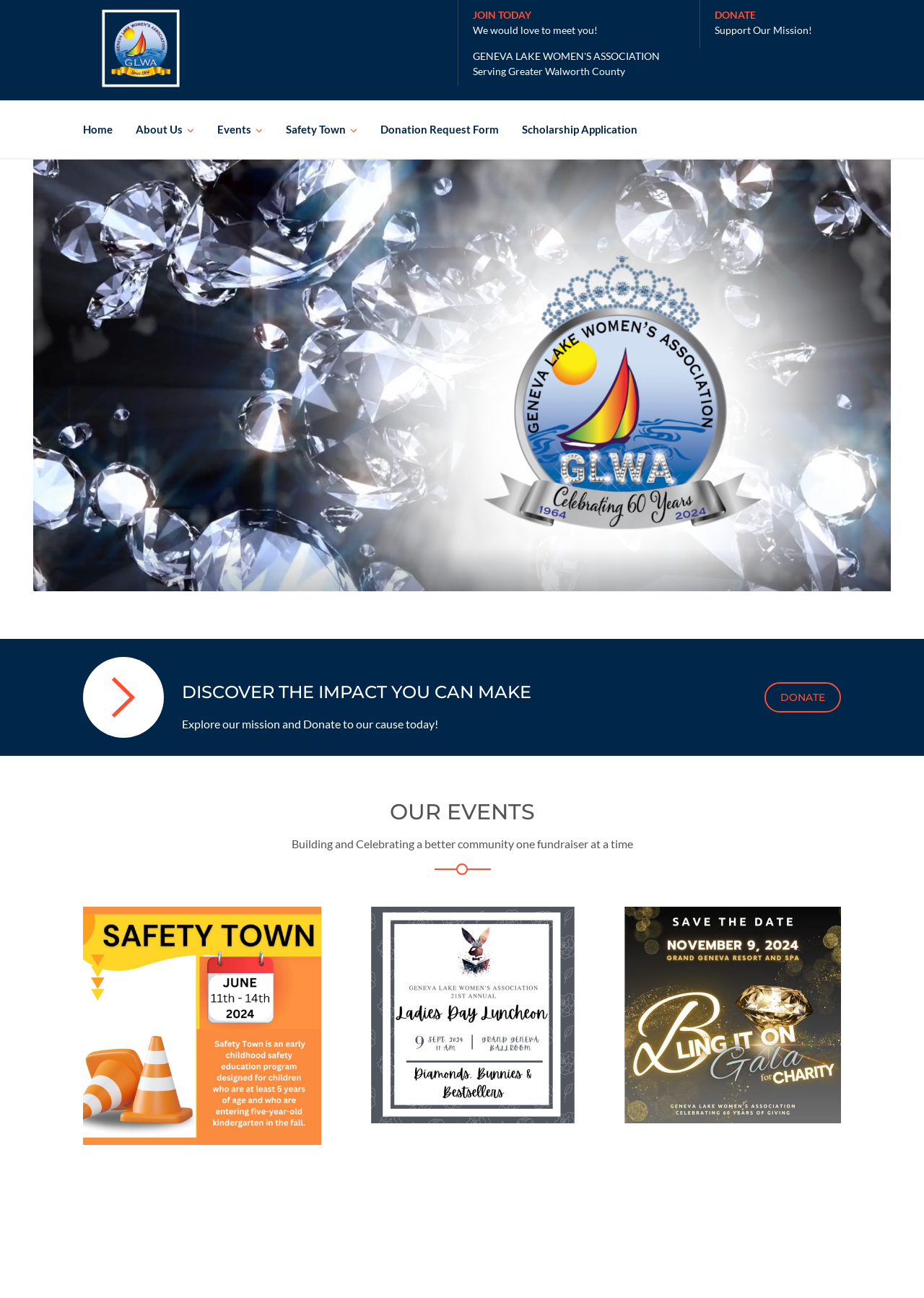Please determine the bounding box coordinates of the section I need to click to accomplish this instruction: "Go to the home page".

[0.09, 0.077, 0.134, 0.122]